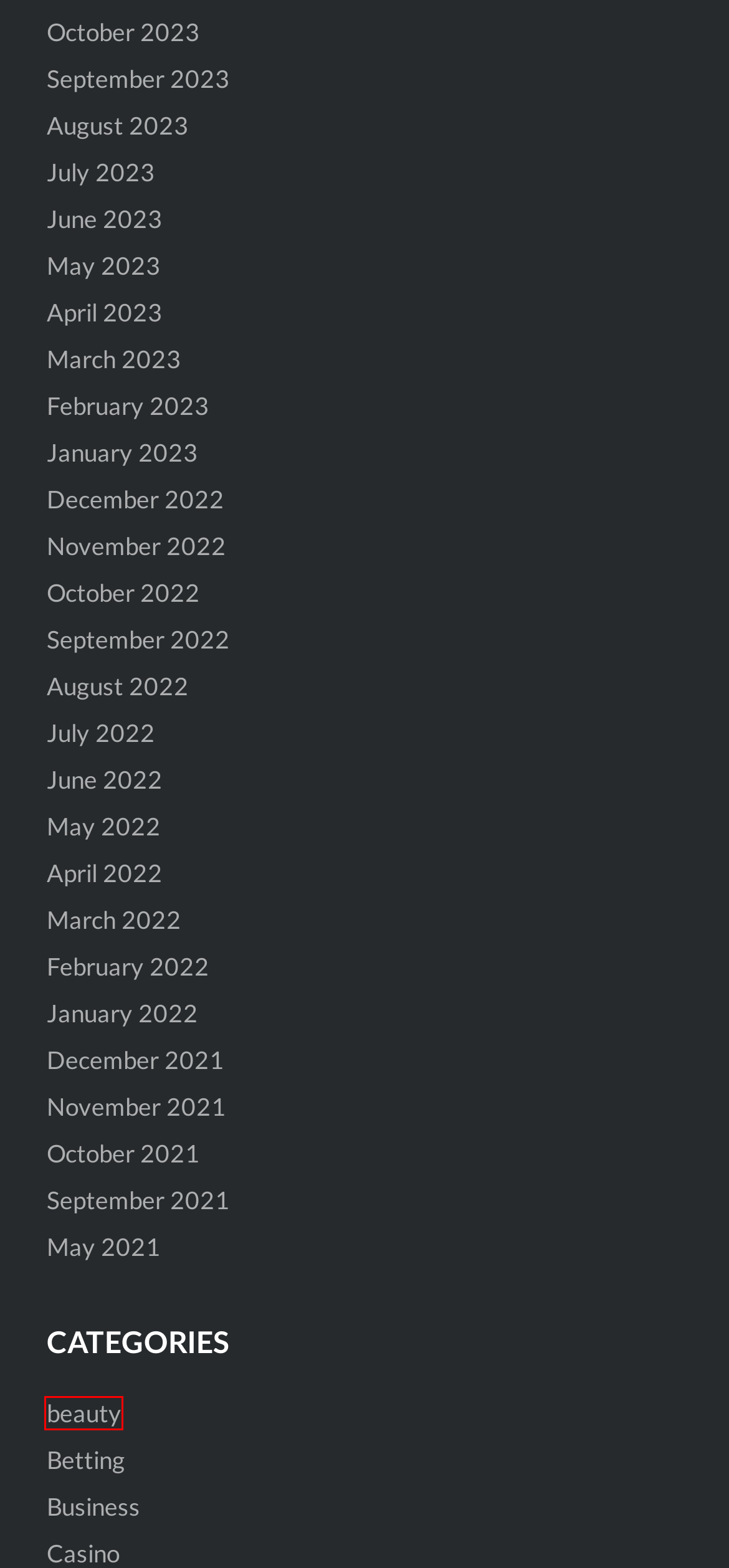You have been given a screenshot of a webpage, where a red bounding box surrounds a UI element. Identify the best matching webpage description for the page that loads after the element in the bounding box is clicked. Options include:
A. October 2022 – Hgdc200
B. April 2023 – Hgdc200
C. July 2023 – Hgdc200
D. beauty – Hgdc200
E. March 2022 – Hgdc200
F. November 2022 – Hgdc200
G. June 2023 – Hgdc200
H. May 2022 – Hgdc200

D